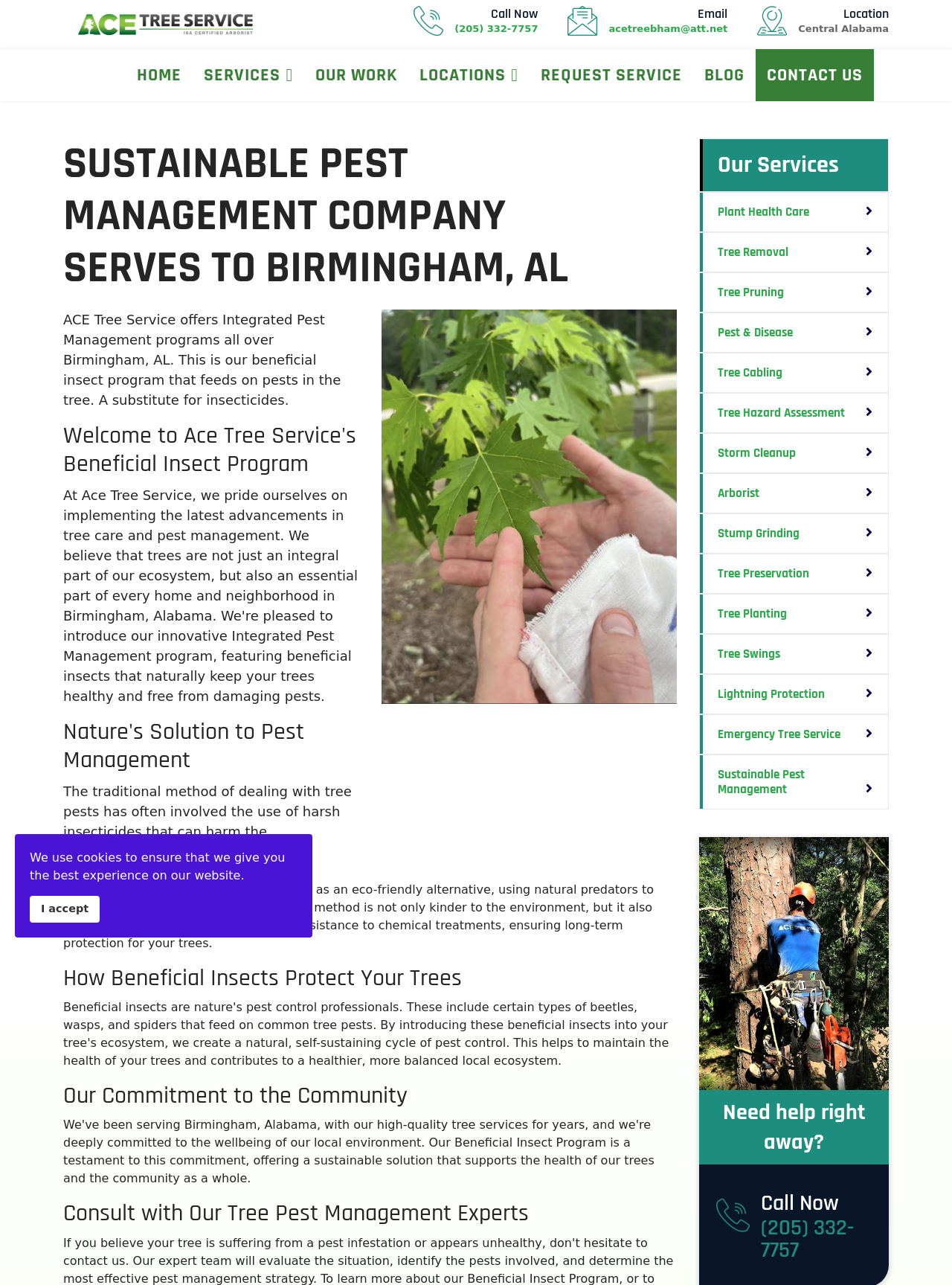Please look at the image and answer the question with a detailed explanation: What is the company name?

The company name is ACE Tree Service, which can be found in the top-left corner of the webpage as a link and an image.